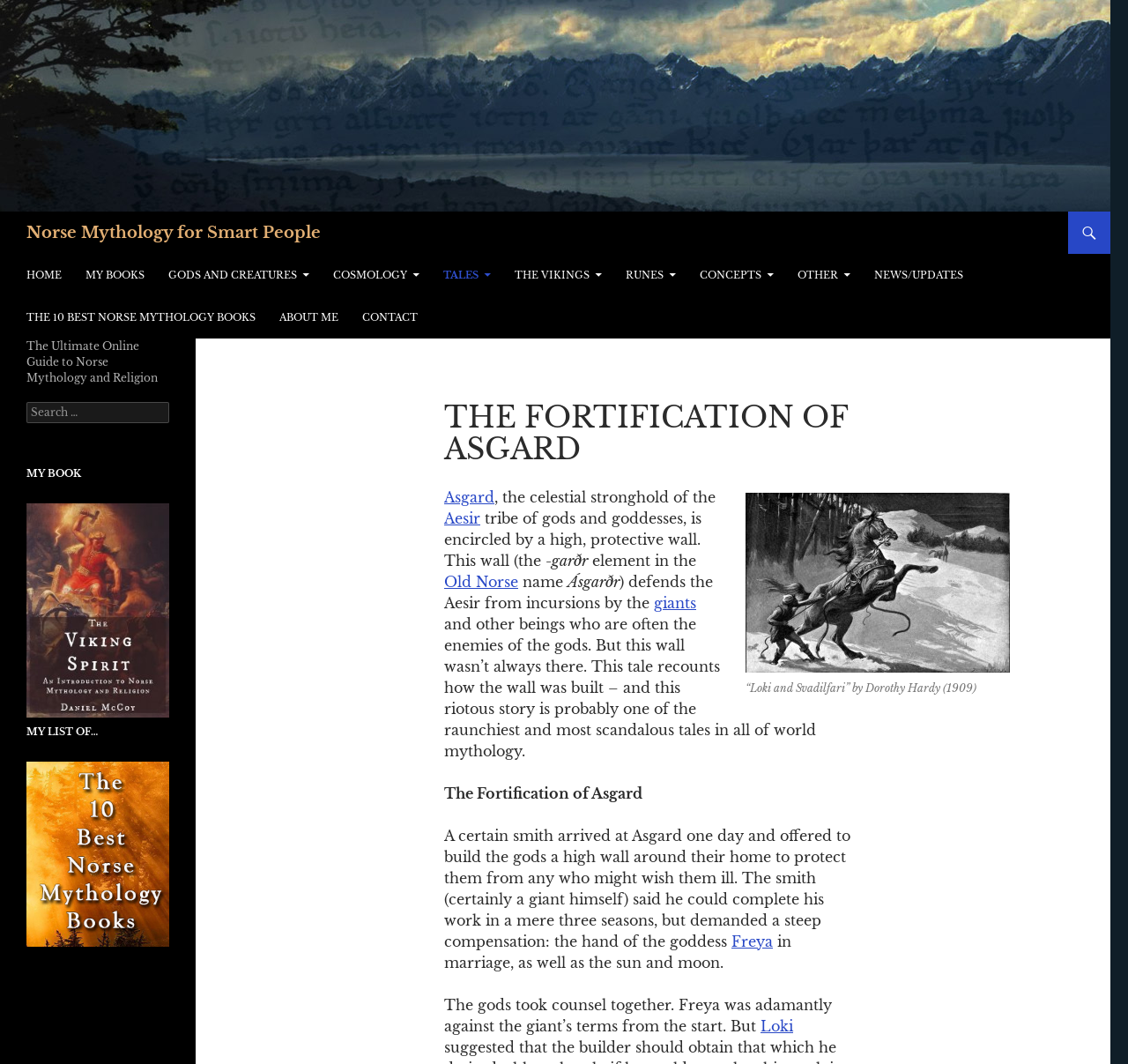Please mark the clickable region by giving the bounding box coordinates needed to complete this instruction: "Learn about the Aesir tribe".

[0.394, 0.479, 0.426, 0.495]